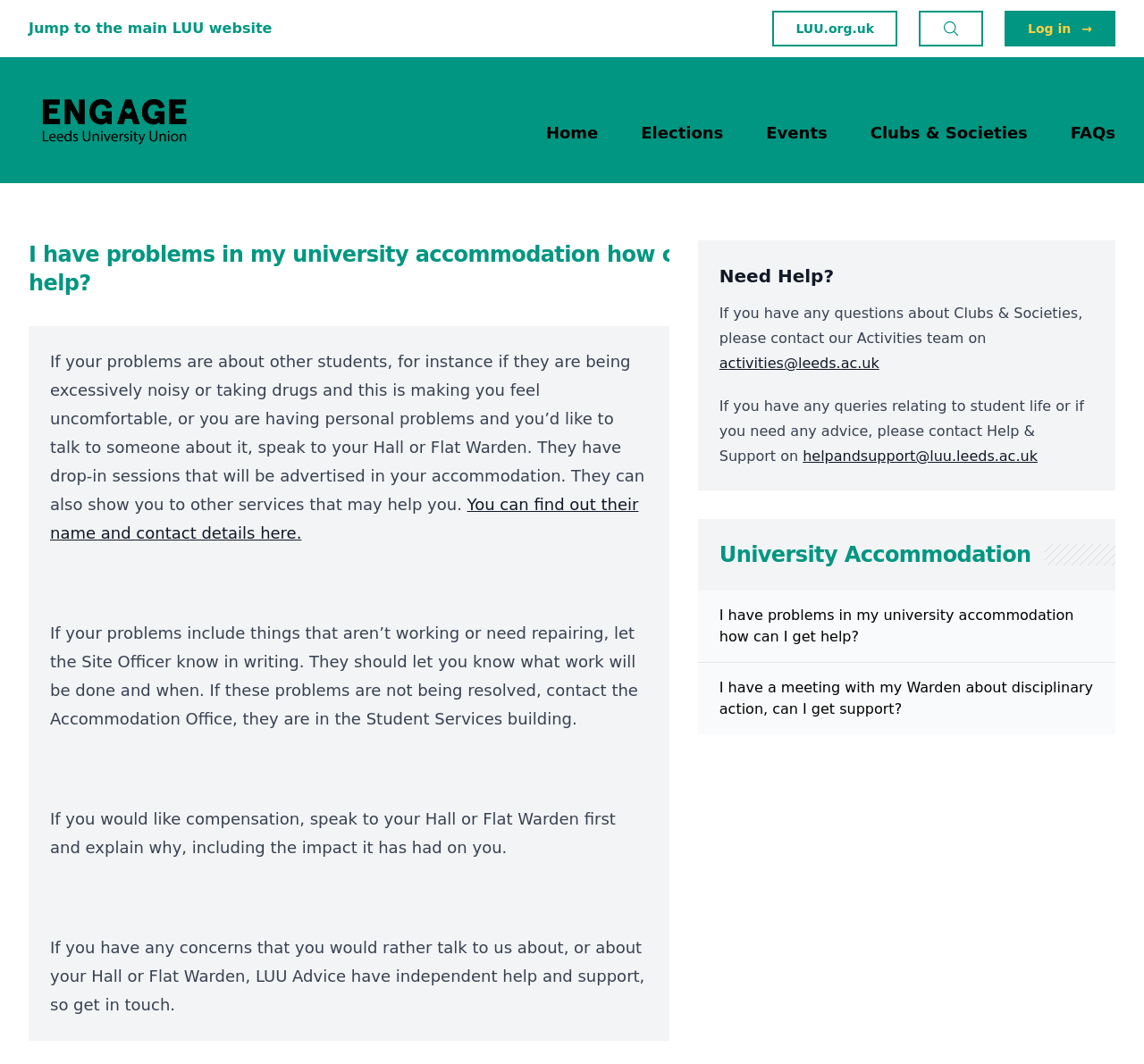Respond with a single word or phrase to the following question:
What should students do if they have problems with things that aren’t working or need repairing?

Contact the Site Officer